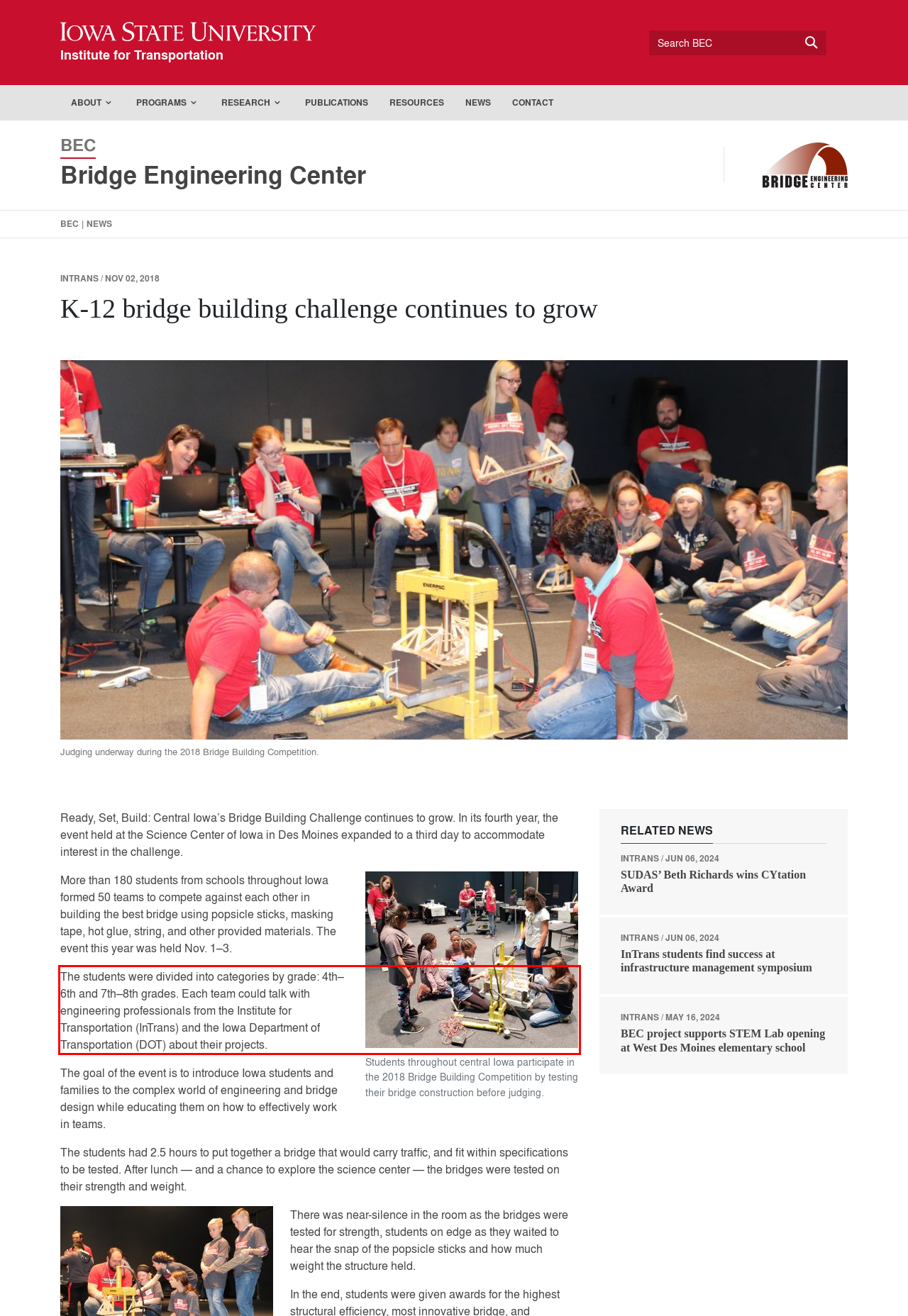View the screenshot of the webpage and identify the UI element surrounded by a red bounding box. Extract the text contained within this red bounding box.

The students were divided into categories by grade: 4th–6th and 7th–8th grades. Each team could talk with engineering professionals from the Institute for Transportation (InTrans) and the Iowa Department of Transportation (DOT) about their projects.